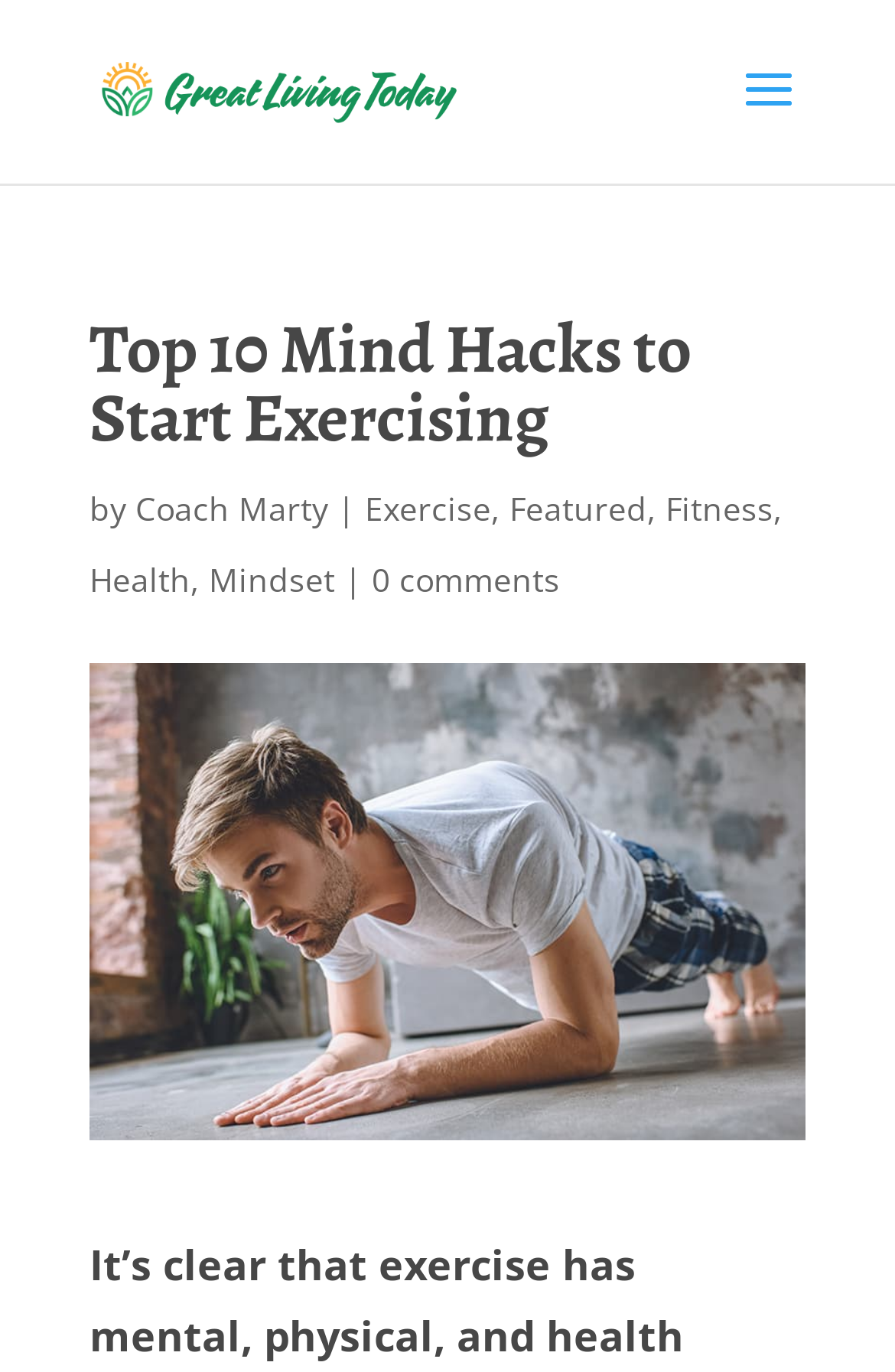Provide a thorough description of the webpage you see.

The webpage is about exercise and fitness, with a focus on providing tips and benefits to start exercising. At the top left of the page, there is a logo and a link to "Great Living Today" with an accompanying image. Below this, there is a heading that reads "Top 10 Mind Hacks to Start Exercising". 

To the right of the heading, there is a byline that credits the article to "Coach Marty" and categorizes it under "Exercise, Featured, Fitness, Health, Mindset" with commas and pipes separating the categories. 

There are five links in total, with "Great Living Today" at the top, and the other four links - "Coach Marty", "Exercise", "Featured", and "Fitness" - positioned horizontally next to each other below the byline. The "Health" and "Mindset" links are placed below the "Exercise" link, and the "0 comments" link is at the bottom right of this section.